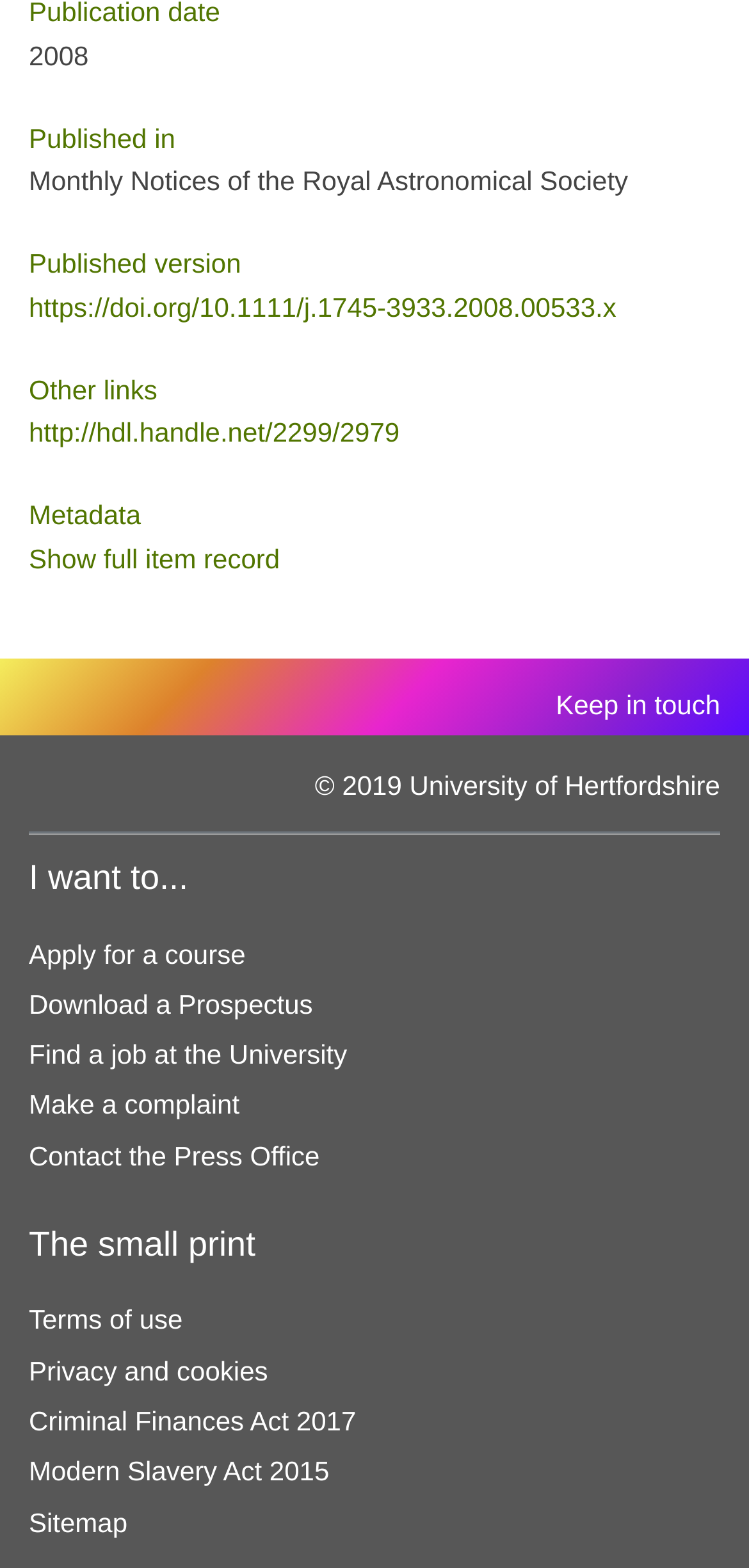Give the bounding box coordinates for this UI element: "Apply for a course". The coordinates should be four float numbers between 0 and 1, arranged as [left, top, right, bottom].

[0.038, 0.598, 0.328, 0.618]